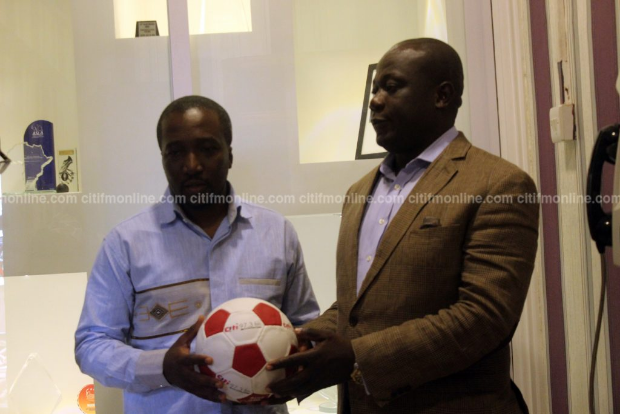Explain in detail what you see in the image.

In this image, two gentlemen are engaged in a moment of collaboration, likely related to sports and business. The individual on the left, wearing a light blue shirt with a decorative design, is handing a soccer ball to the man on the right, who is dressed in a brown blazer. This meeting appears to represent a partnership initiative, possibly linked to Dreamoval's association with the Premier League, as hinted by the context around their branding strategies in Ghana.

The backdrop suggests a professional setting, likely an office space, where they are discussing the exciting opportunities for promoting football culture in Ghana. This partnership aims to leverage the popularity of the Premier League among Ghanaians, enhancing brand visibility through events like the Fantasy Premier League and engaging the community with prizes and promotions, as noted by Derrydean Dadzie, the CEO of Dreamoval.